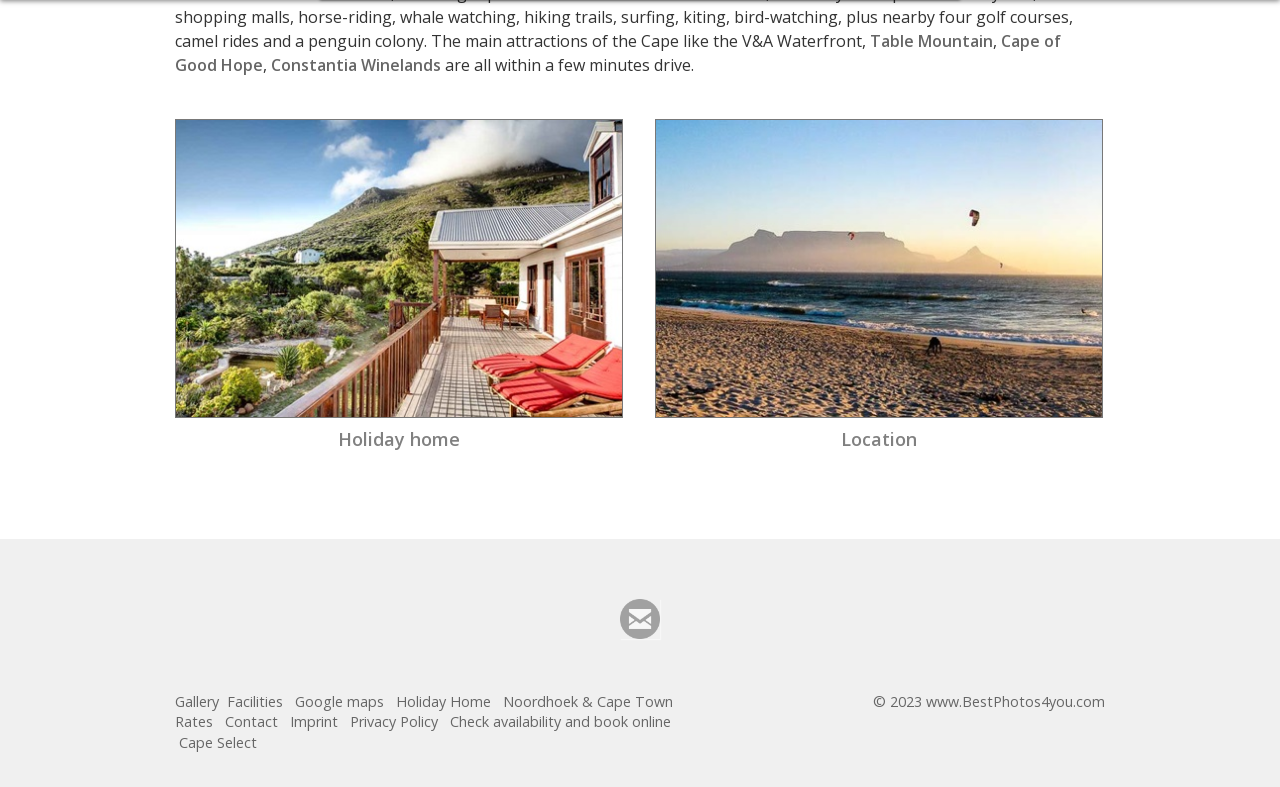Determine the bounding box coordinates of the area to click in order to meet this instruction: "View Table Mountain".

[0.68, 0.038, 0.776, 0.066]